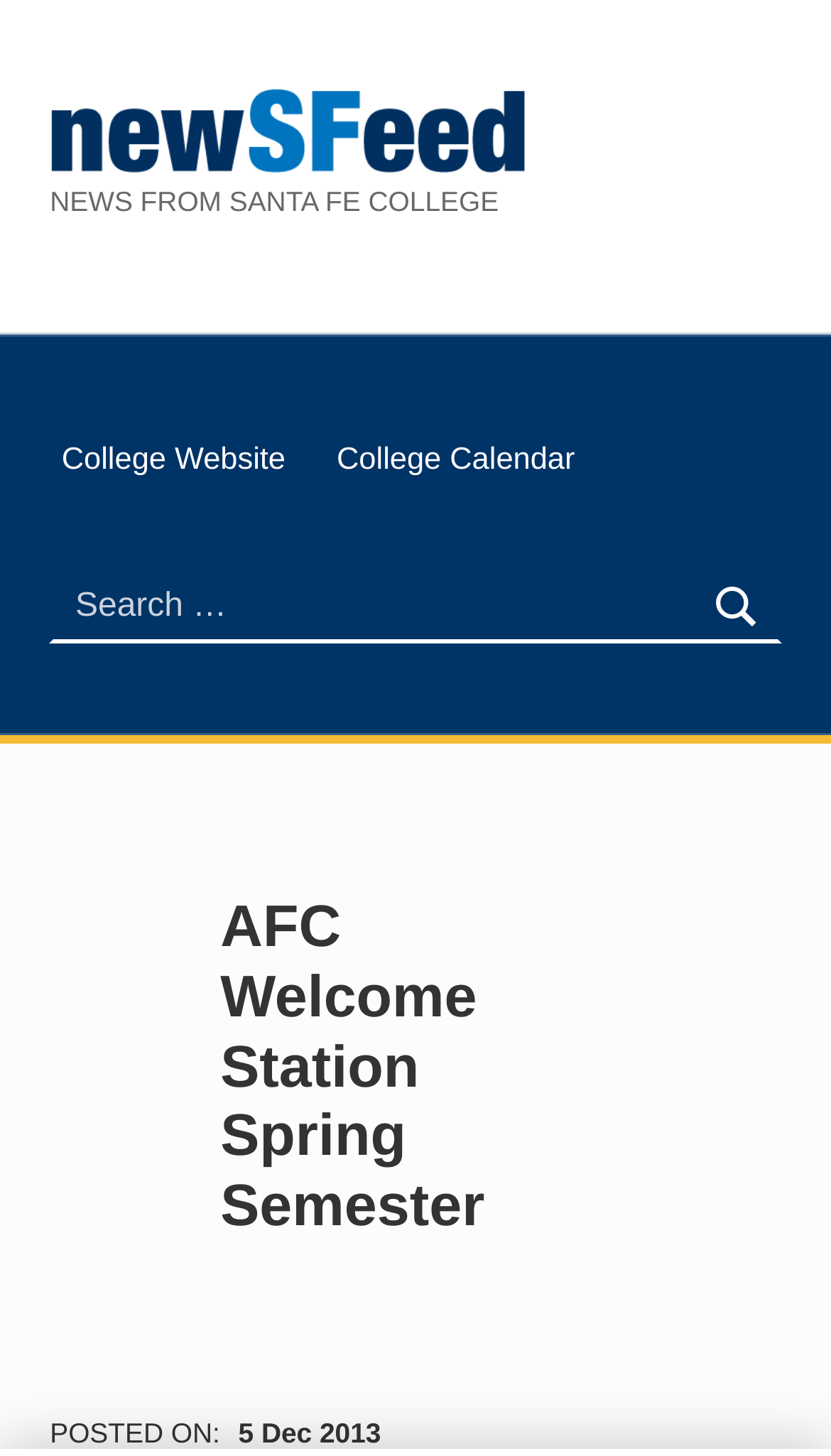How many headings are on the webpage?
From the image, respond with a single word or phrase.

3